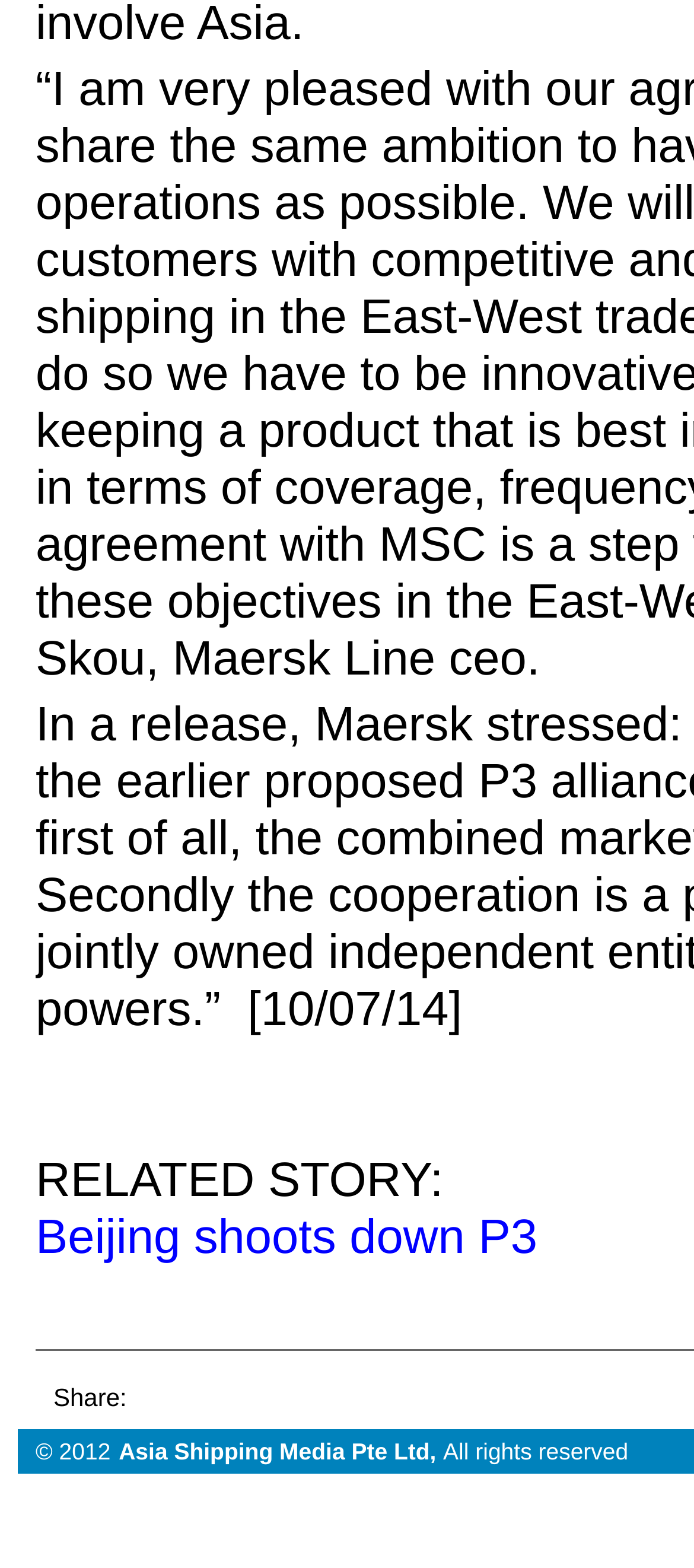Provide your answer to the question using just one word or phrase: What is the copyright year?

2012